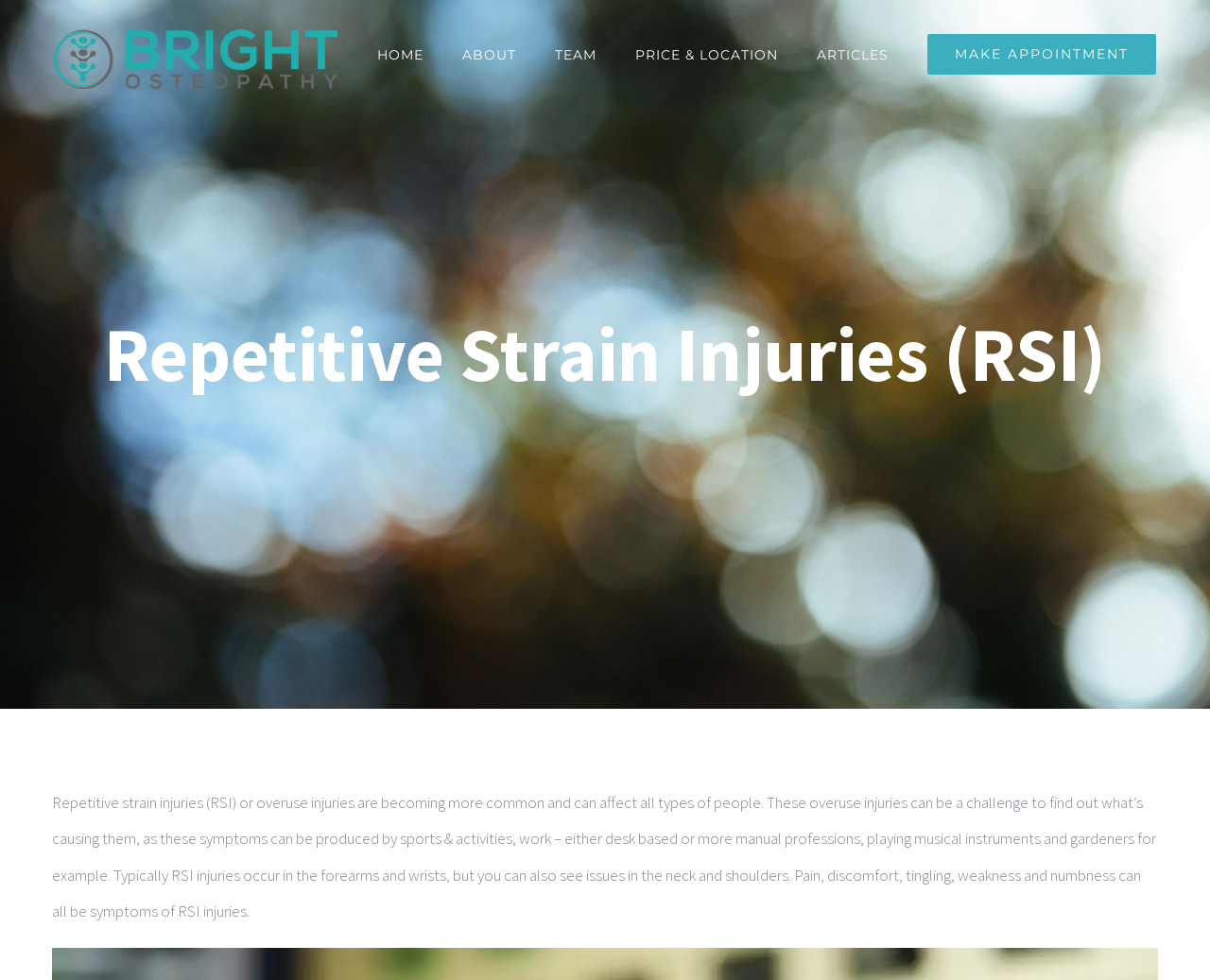Return the bounding box coordinates of the UI element that corresponds to this description: "ARTICLES". The coordinates must be given as four float numbers in the range of 0 and 1, [left, top, right, bottom].

[0.675, 0.0, 0.735, 0.111]